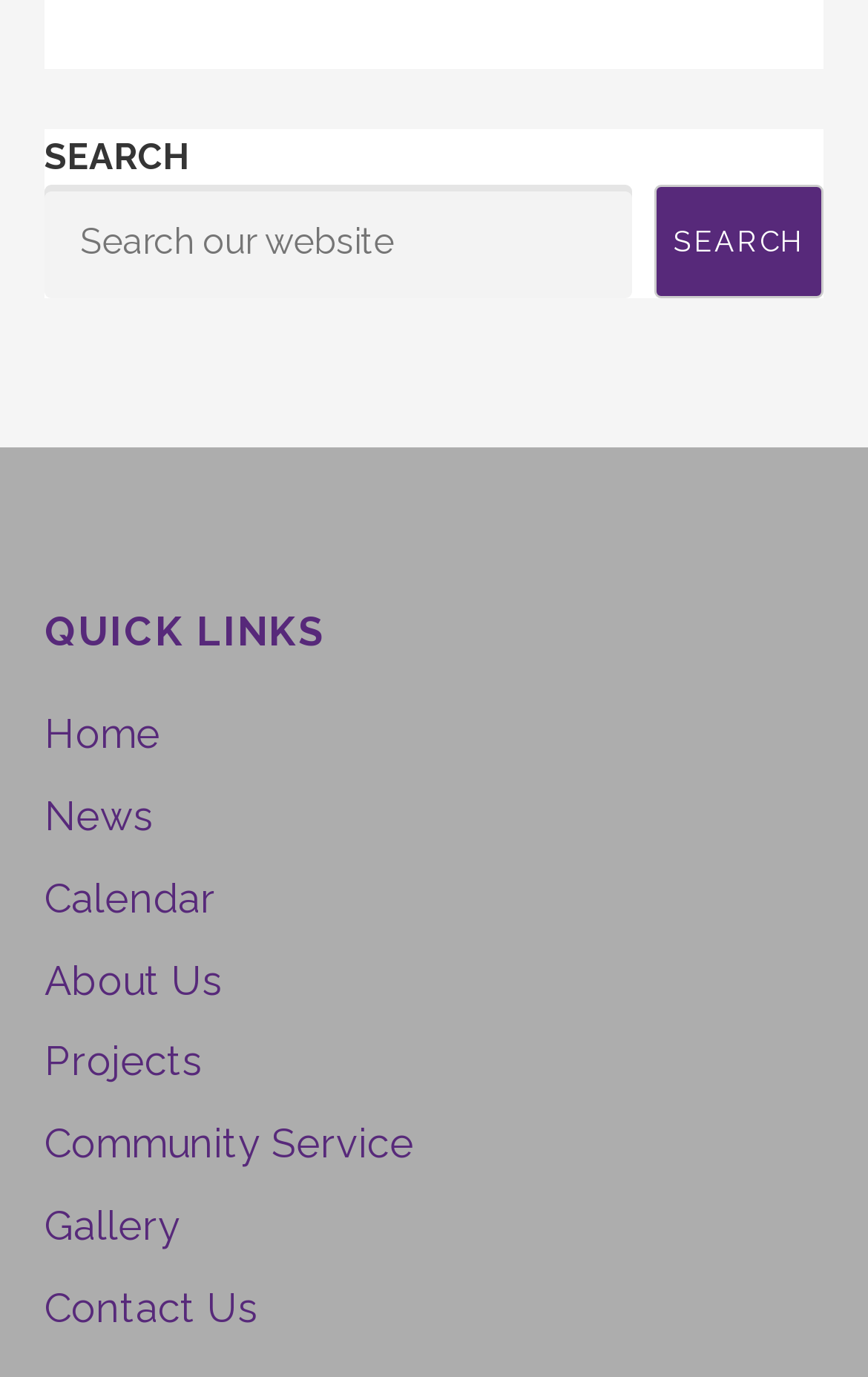Use the information in the screenshot to answer the question comprehensively: How many elements are there in the root element?

The root element contains two child elements: the search element and the complementary element, which contains the quick links section.